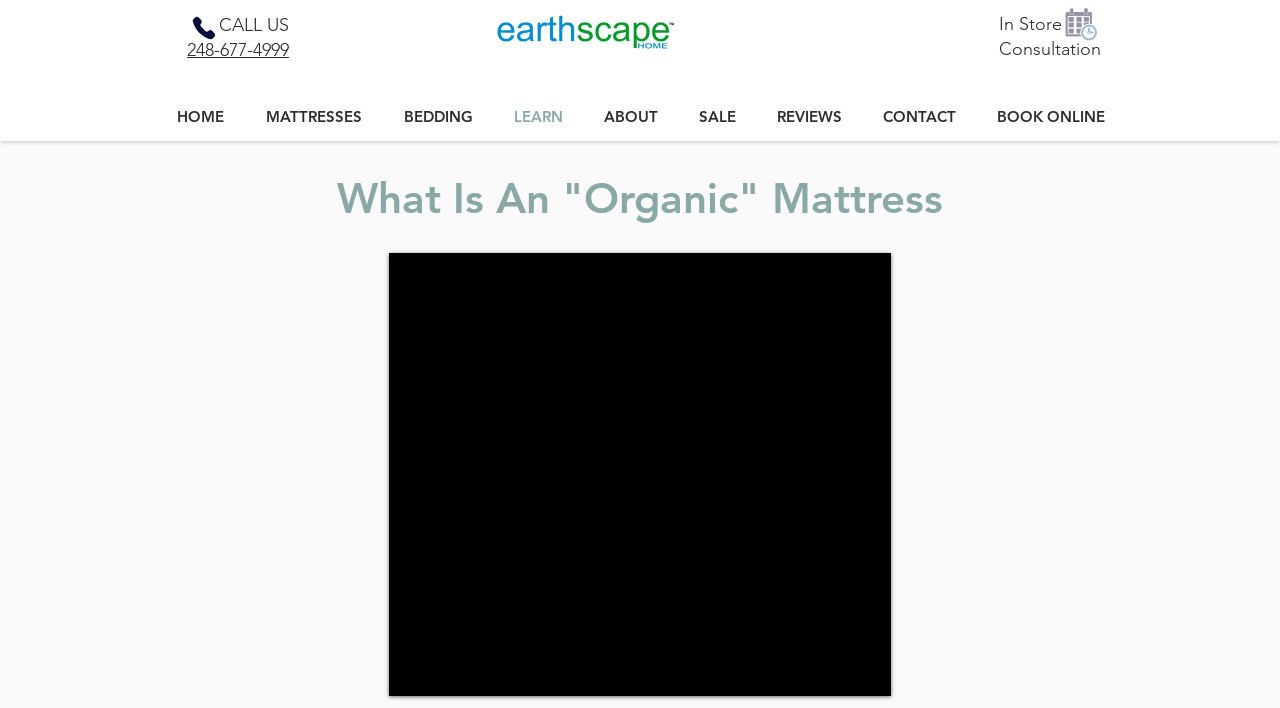Please identify the primary heading of the webpage and give its text content.

What Is An "Organic" Mattress